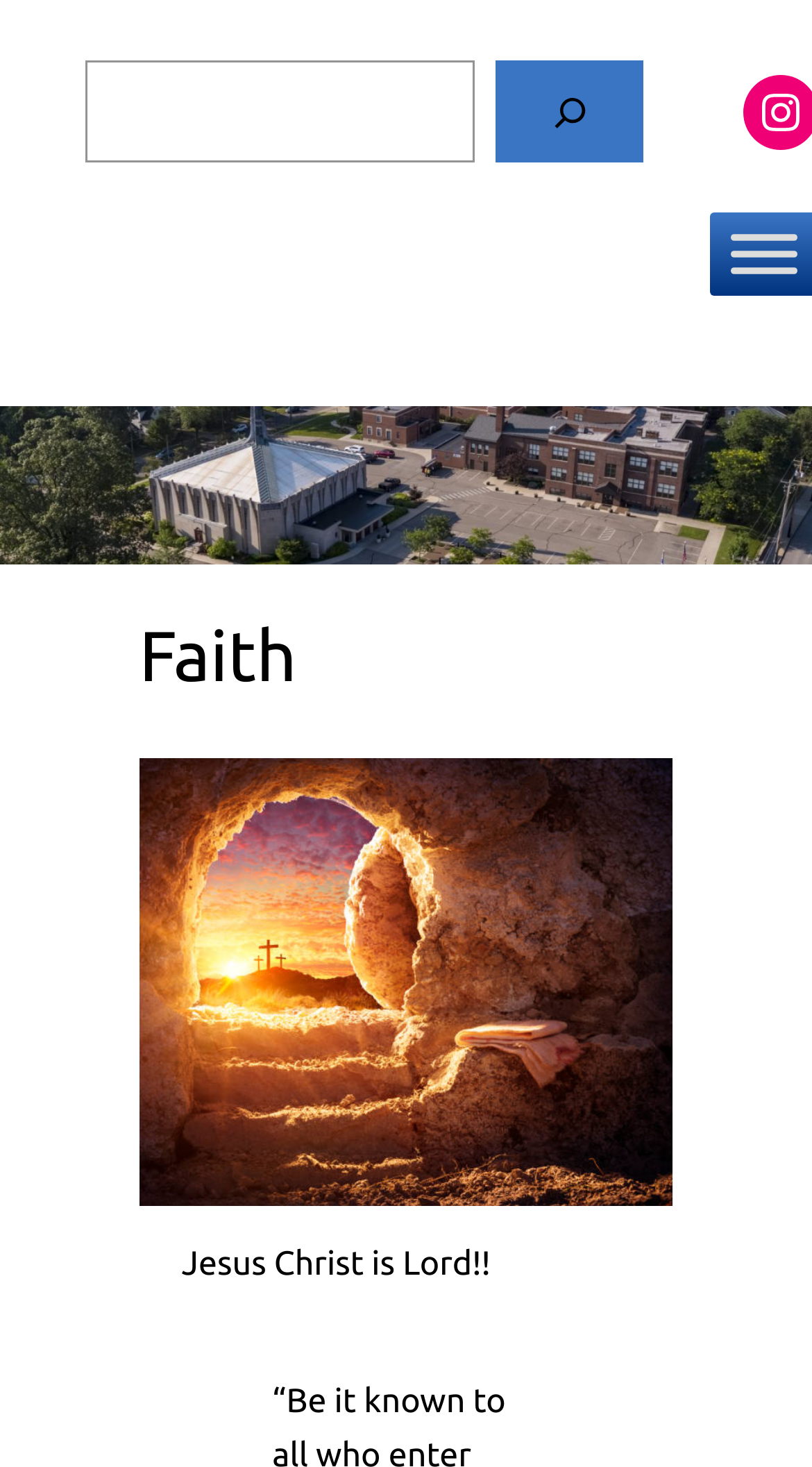Provide the bounding box coordinates of the UI element this sentence describes: "aria-label="Toggle Menu"".

[0.9, 0.16, 0.982, 0.187]